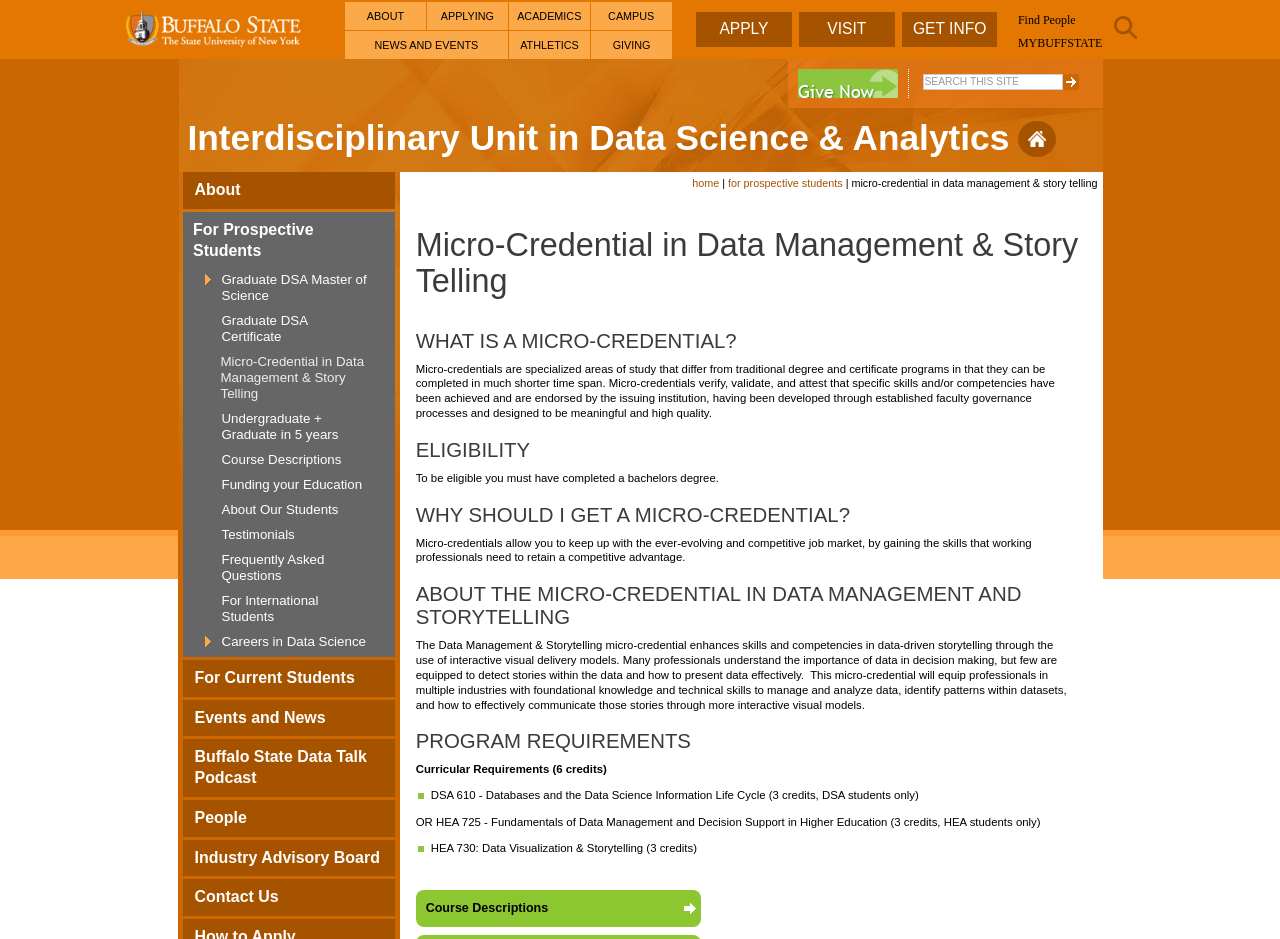How many credits are required for the micro-credential program? Please answer the question using a single word or phrase based on the image.

6 credits